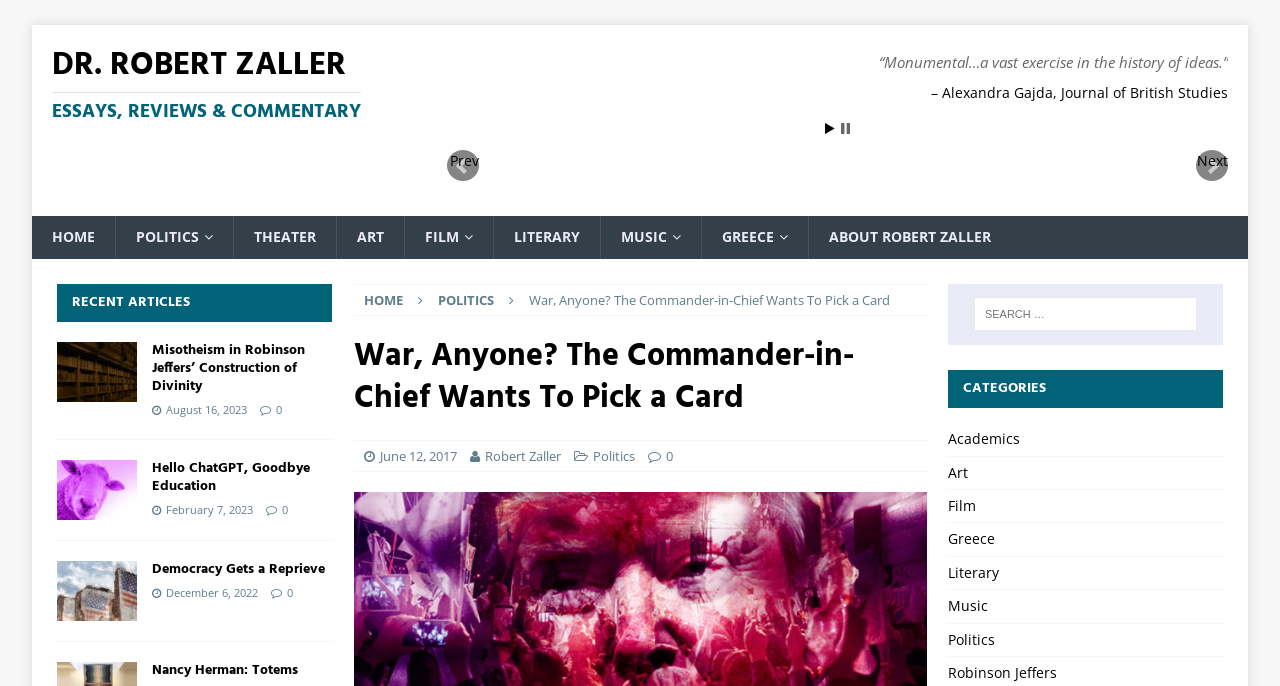What is the category of the article 'Misotheism in Robinson Jeffers’ Construction of Divinity'?
From the image, respond with a single word or phrase.

Literary